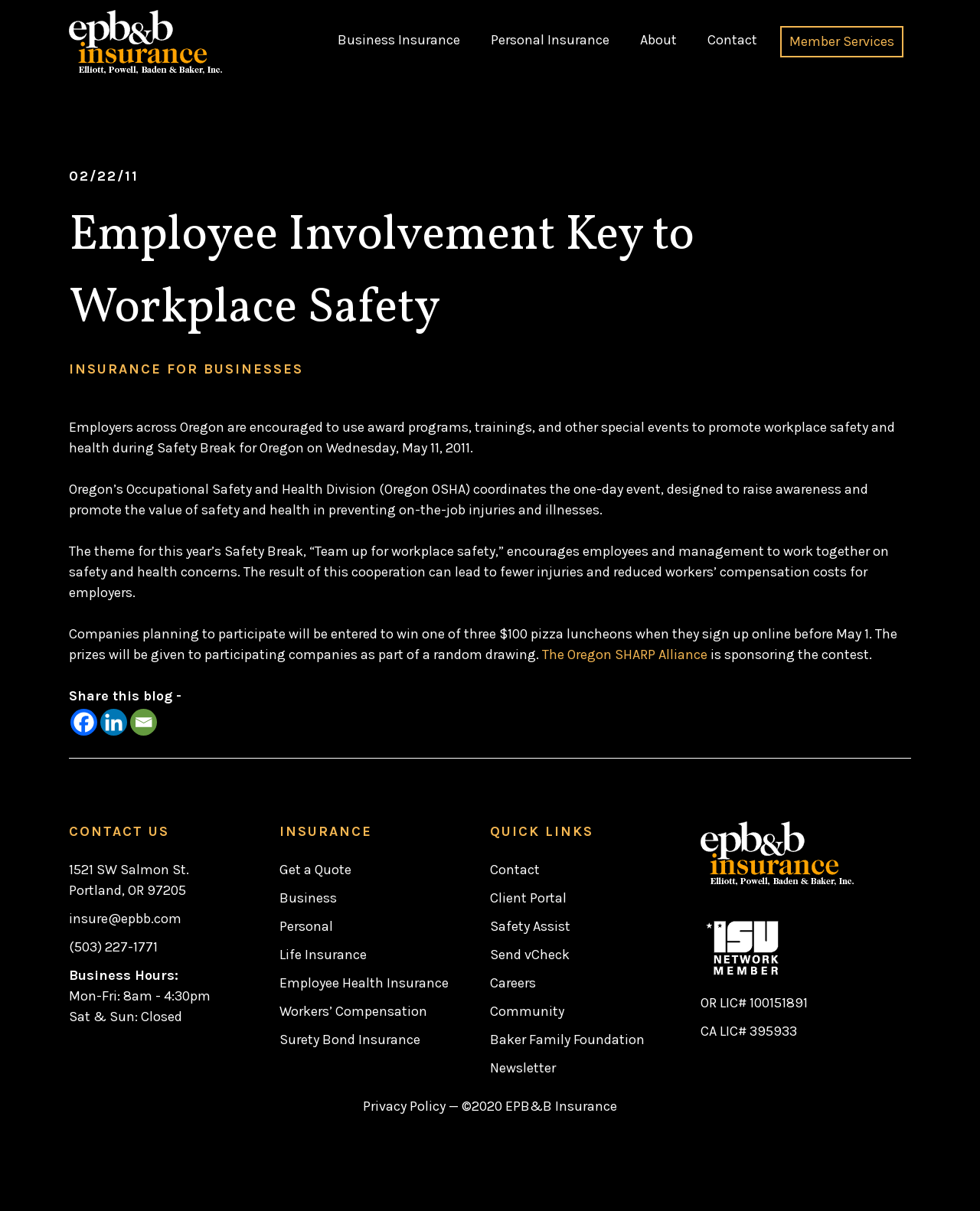Locate the bounding box coordinates of the element you need to click to accomplish the task described by this instruction: "Click the 'Facebook' link".

[0.072, 0.585, 0.099, 0.607]